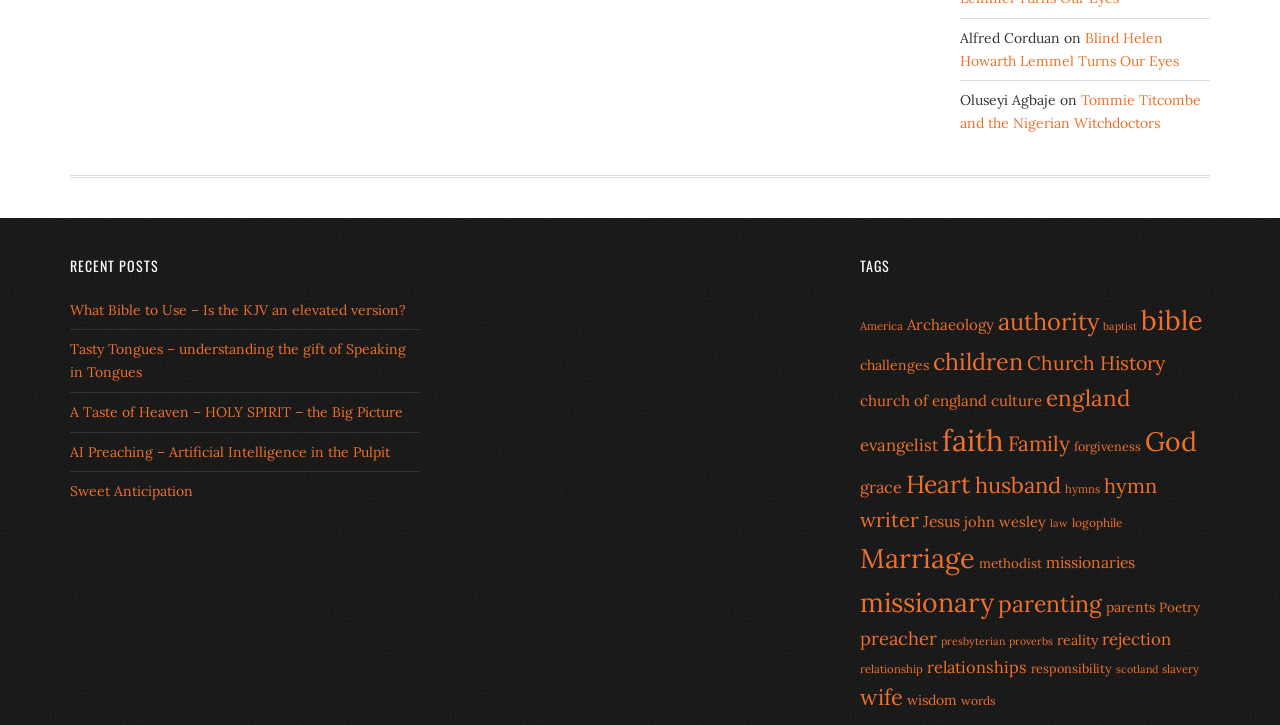Please respond to the question using a single word or phrase:
What is the category of posts listed under 'RECENT POSTS'?

Religious